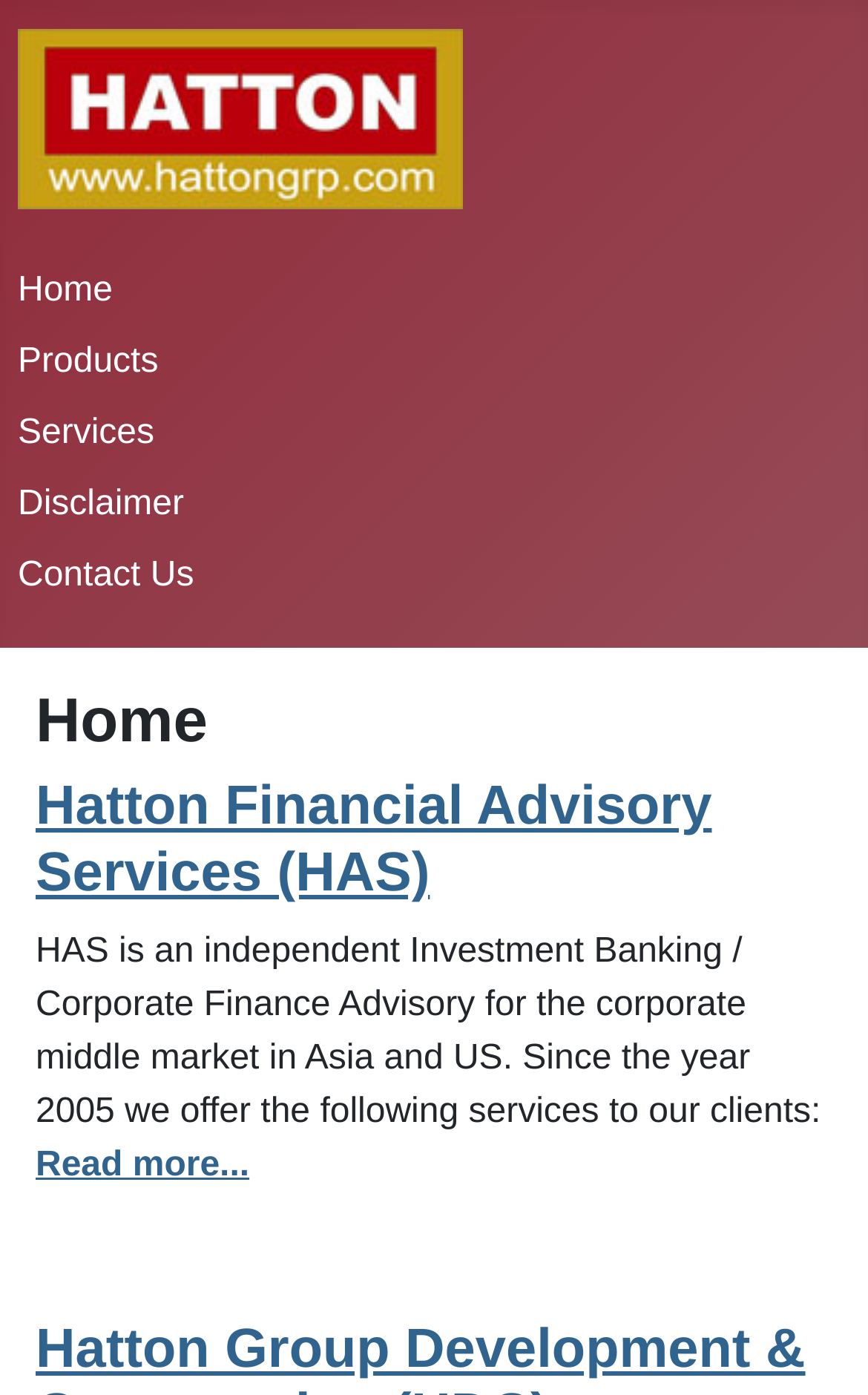What regions does the company operate in?
Respond to the question with a single word or phrase according to the image.

Asia and US